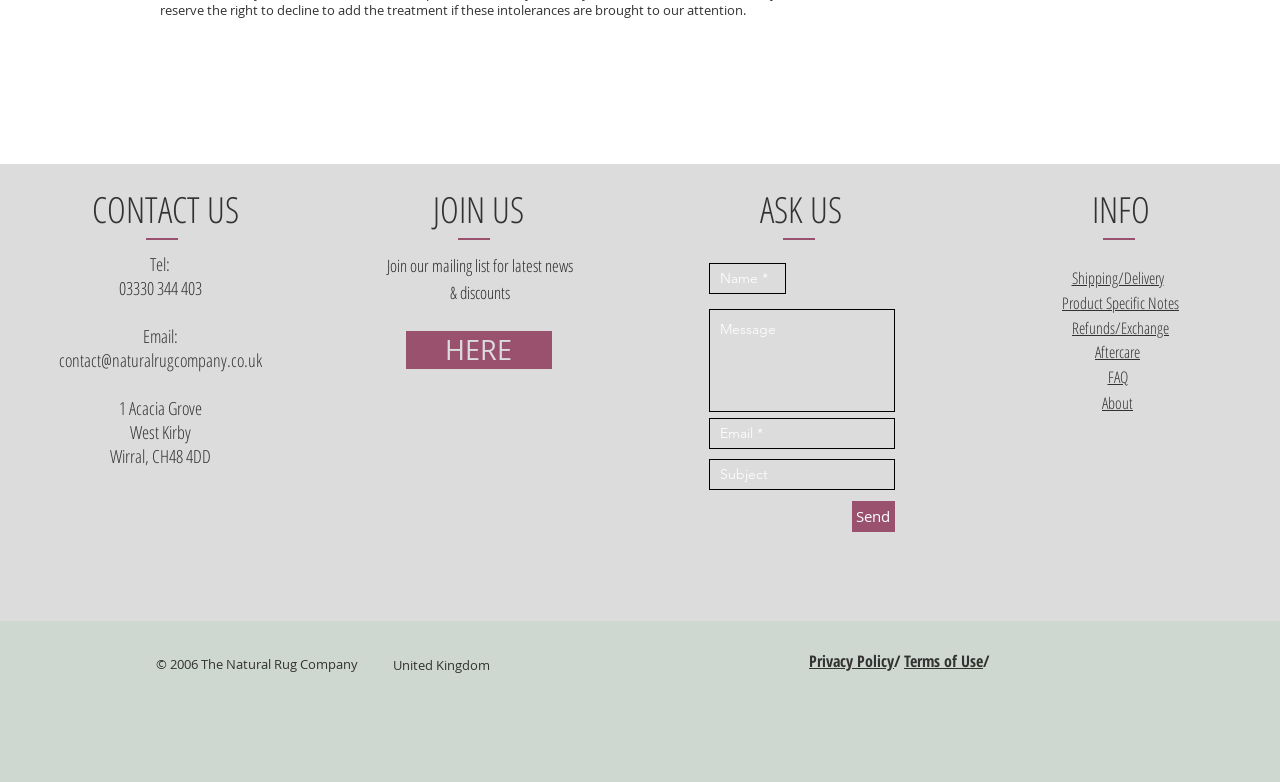Bounding box coordinates must be specified in the format (top-left x, top-left y, bottom-right x, bottom-right y). All values should be floating point numbers between 0 and 1. What are the bounding box coordinates of the UI element described as: aria-label="Twitter - Black Circle"

[0.09, 0.635, 0.121, 0.685]